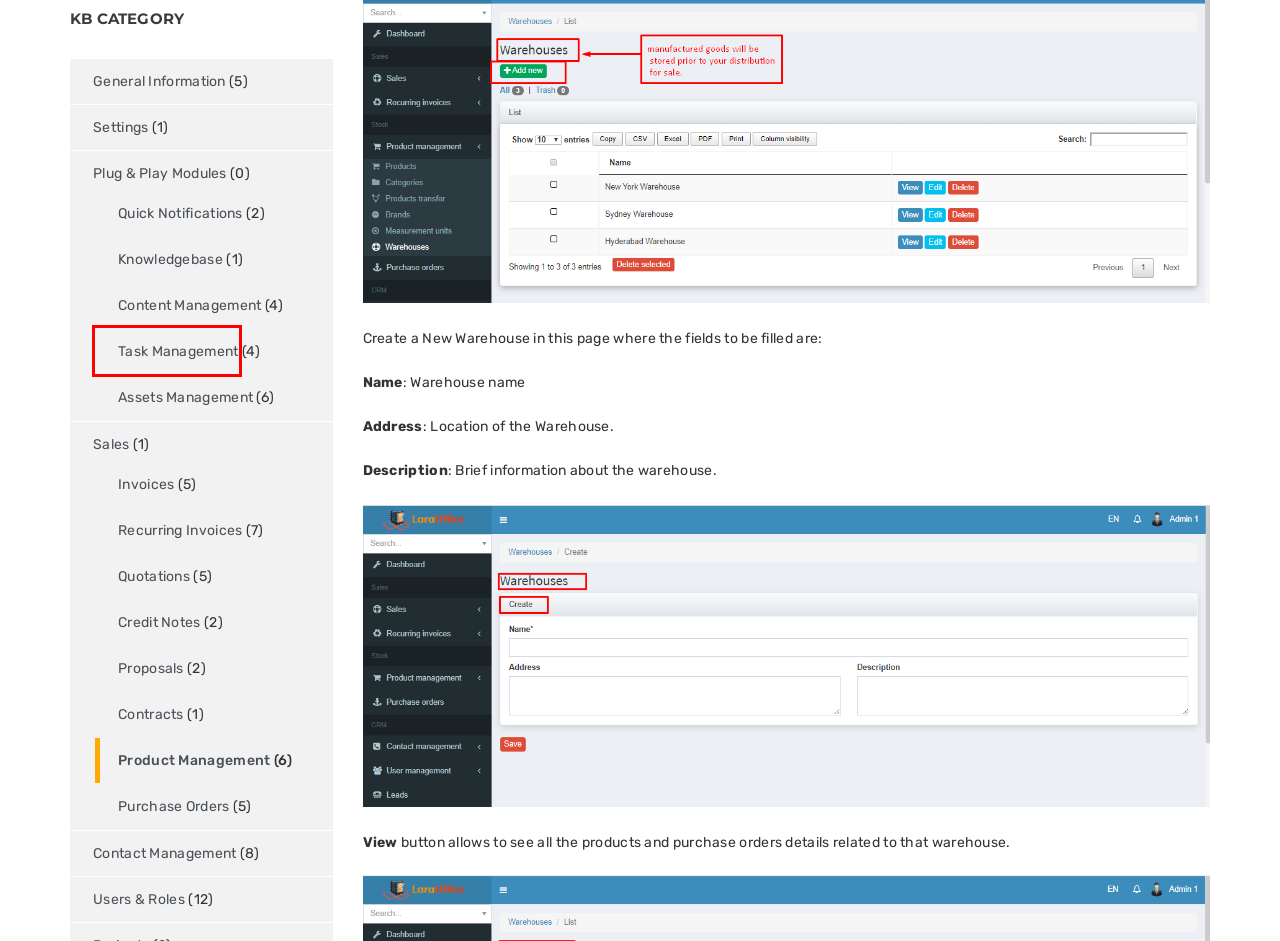Review the screenshot of a webpage that includes a red bounding box. Choose the webpage description that best matches the new webpage displayed after clicking the element within the bounding box. Here are the candidates:
A. Proposals – LaraOffice – Ultimate CRM, Project Management, Accounting and Invoicing System
B. Contact Management – LaraOffice – Ultimate CRM, Project Management, Accounting and Invoicing System
C. Contracts – LaraOffice – Ultimate CRM, Project Management, Accounting and Invoicing System
D. Credit Notes – LaraOffice – Ultimate CRM, Project Management, Accounting and Invoicing System
E. Recurring Invoices – LaraOffice – Ultimate CRM, Project Management, Accounting and Invoicing System
F. Purchase Orders – LaraOffice – Ultimate CRM, Project Management, Accounting and Invoicing System
G. Quotations – LaraOffice – Ultimate CRM, Project Management, Accounting and Invoicing System
H. Task Management – LaraOffice – Ultimate CRM, Project Management, Accounting and Invoicing System

H